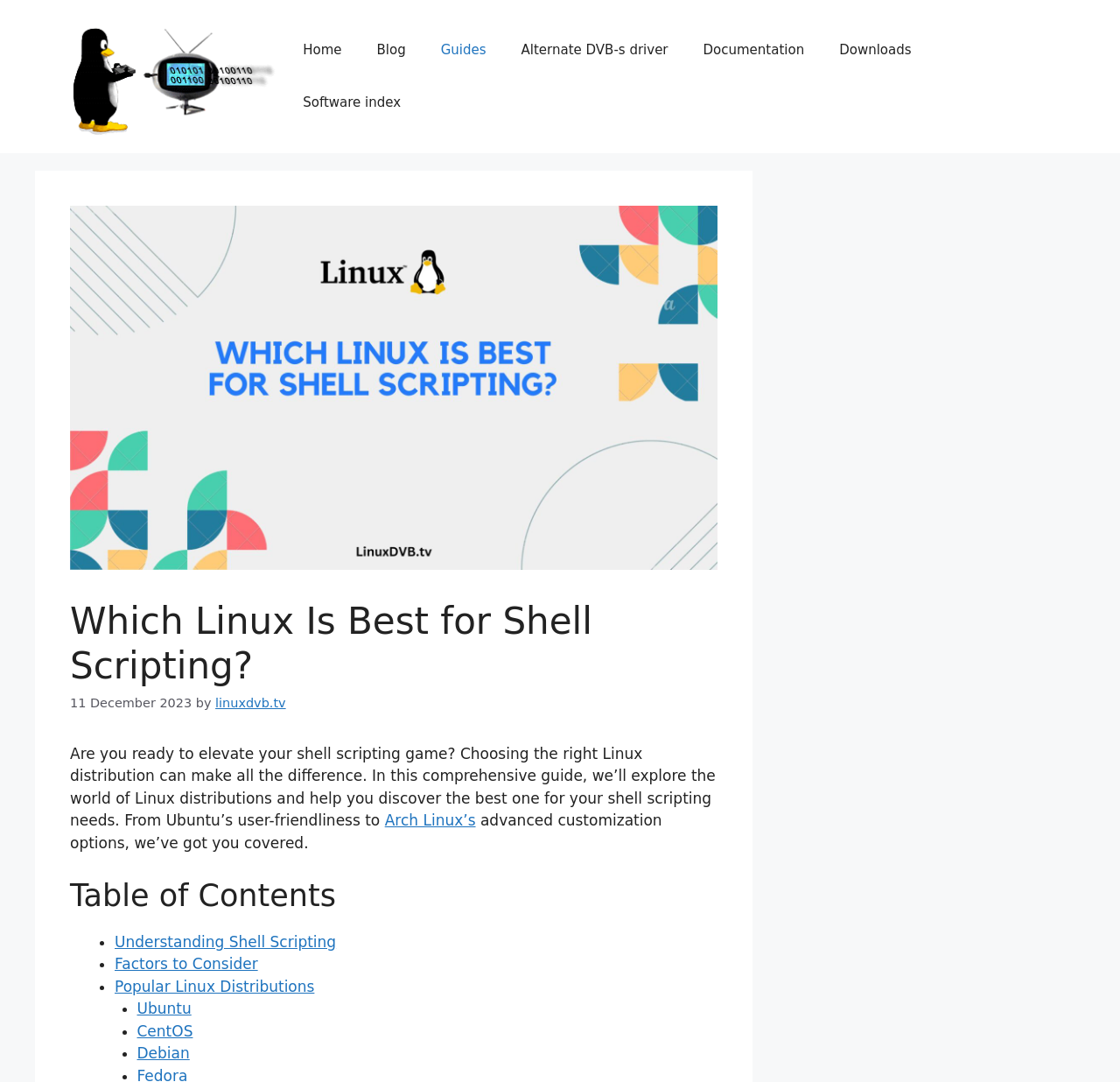Generate the text content of the main heading of the webpage.

Which Linux Is Best for Shell Scripting?